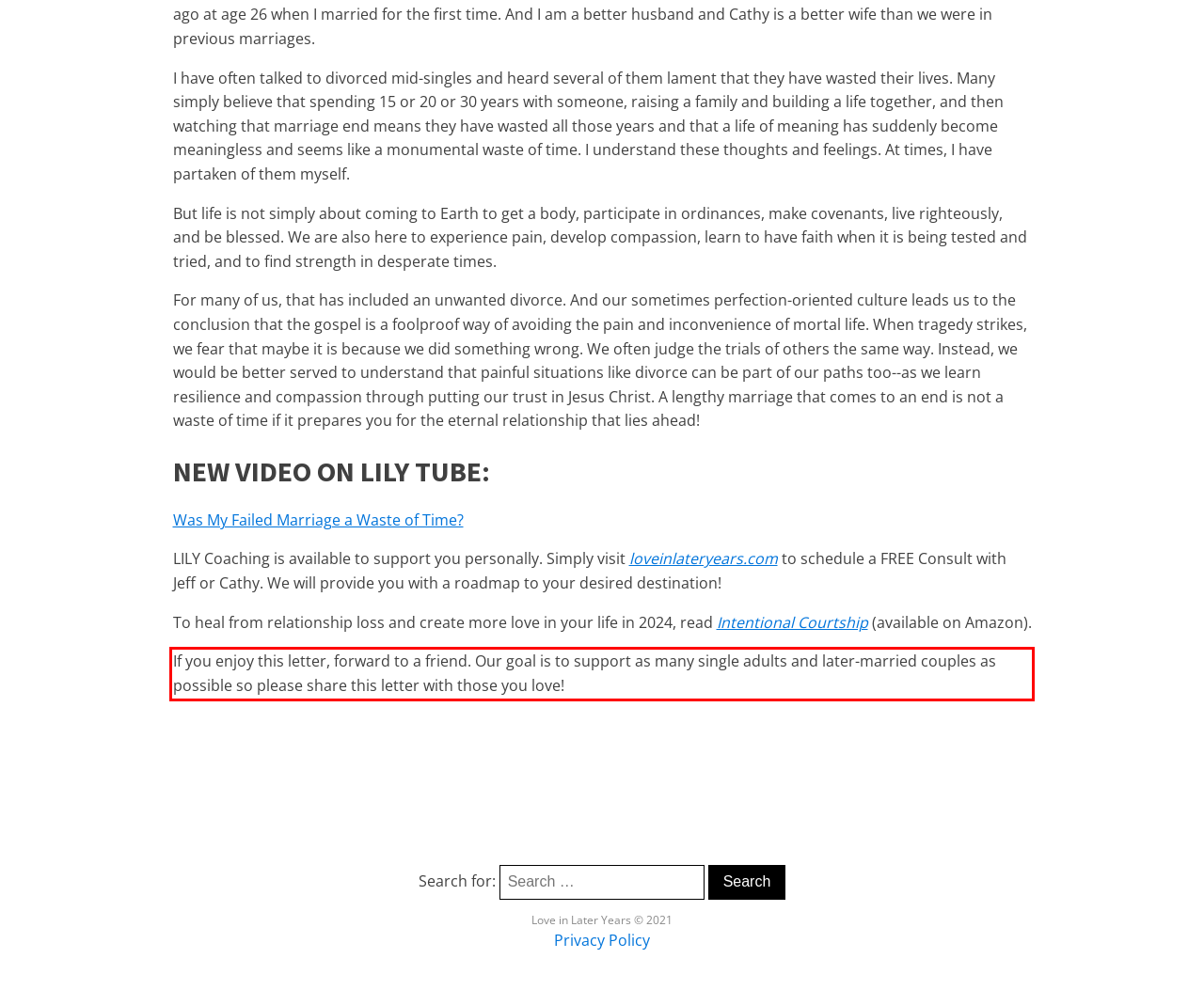Given a screenshot of a webpage containing a red bounding box, perform OCR on the text within this red bounding box and provide the text content.

If you enjoy this letter, forward to a friend. Our goal is to support as many single adults and later-married couples as possible so please share this letter with those you love!